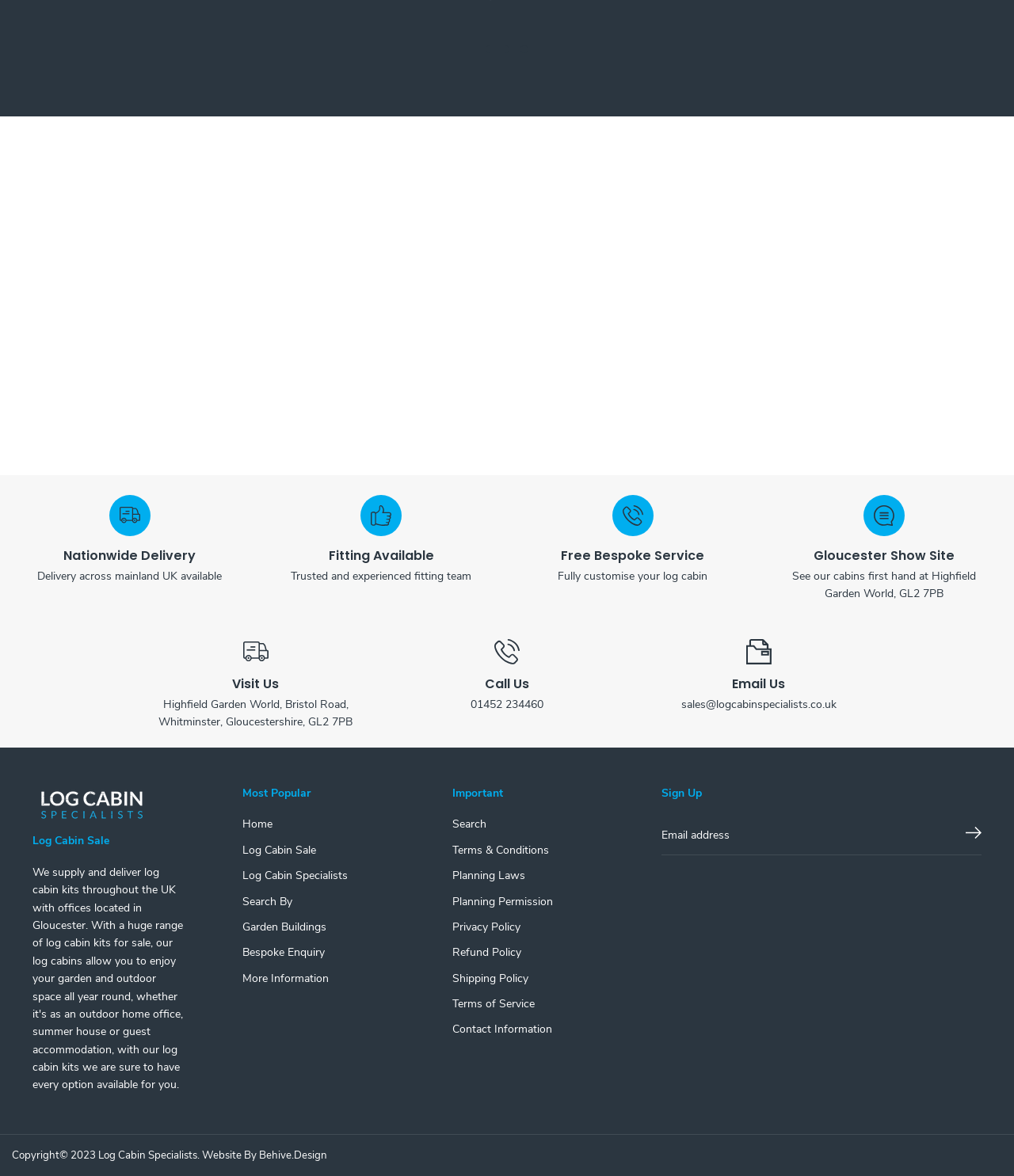Respond to the question below with a single word or phrase:
What is the phone number to call?

01452 234460